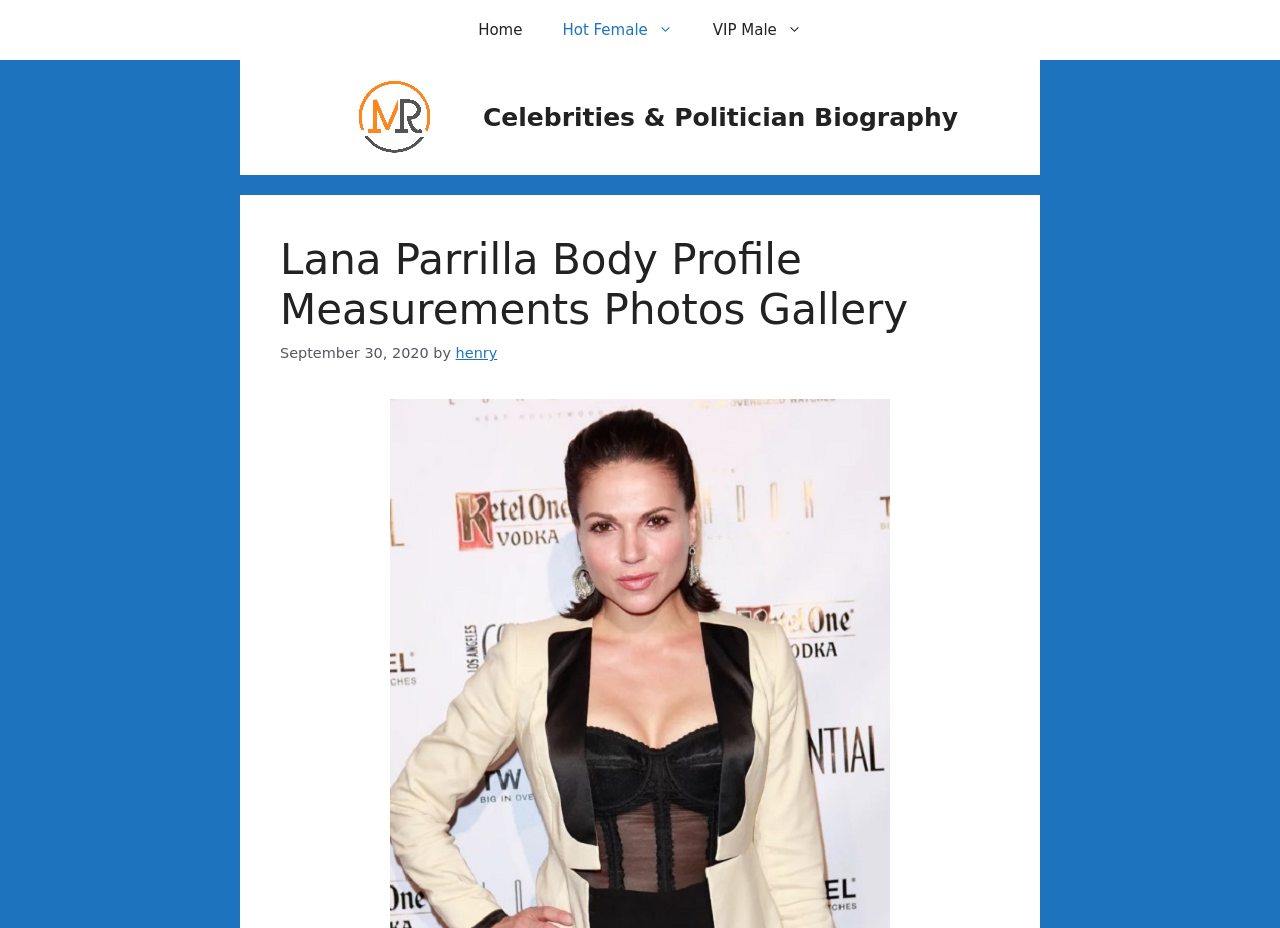What is the date of the last update of this webpage? Based on the screenshot, please respond with a single word or phrase.

September 30, 2020